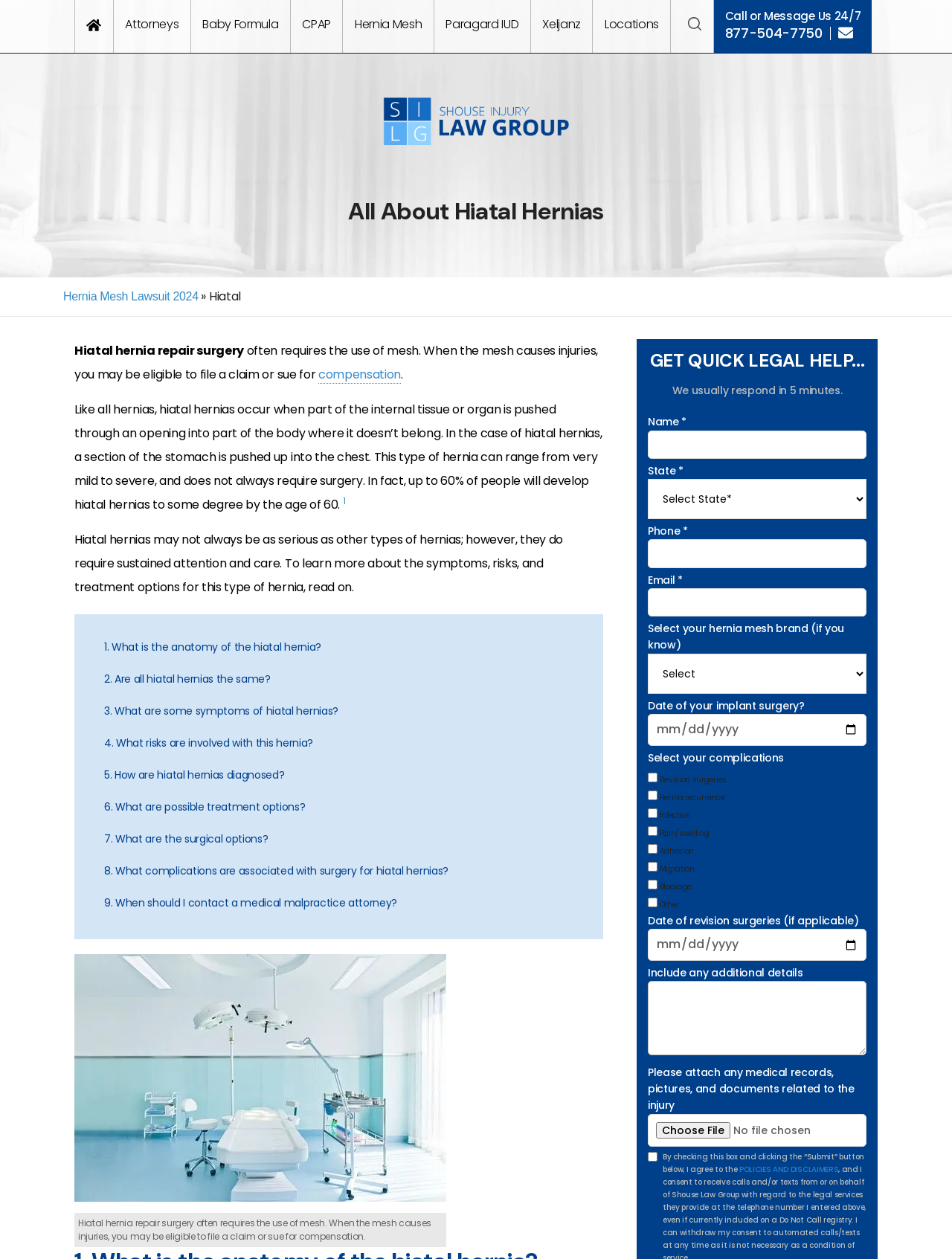Can you identify the bounding box coordinates of the clickable region needed to carry out this instruction: 'Call the phone number 877-504-7750'? The coordinates should be four float numbers within the range of 0 to 1, stated as [left, top, right, bottom].

[0.761, 0.022, 0.864, 0.032]